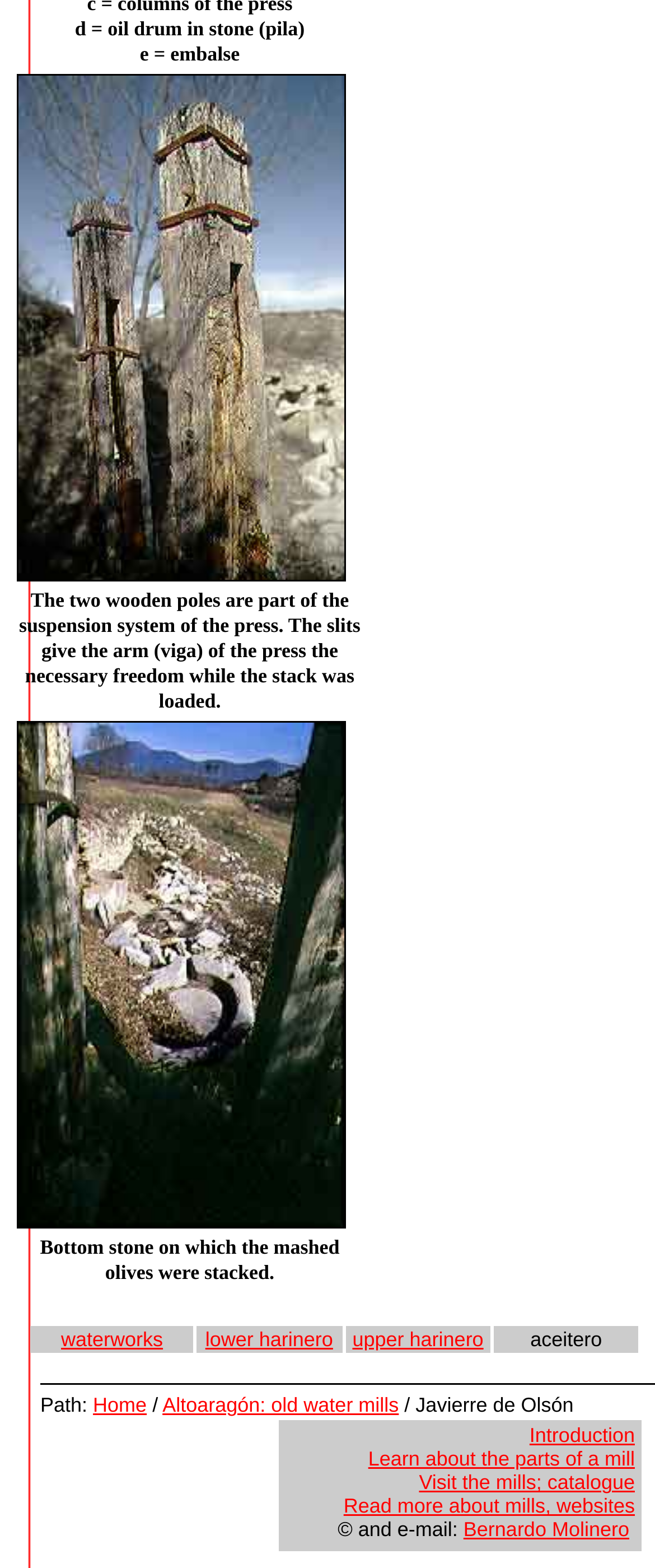Who is the author of the webpage?
Please answer the question with a single word or phrase, referencing the image.

Bernardo Molinero